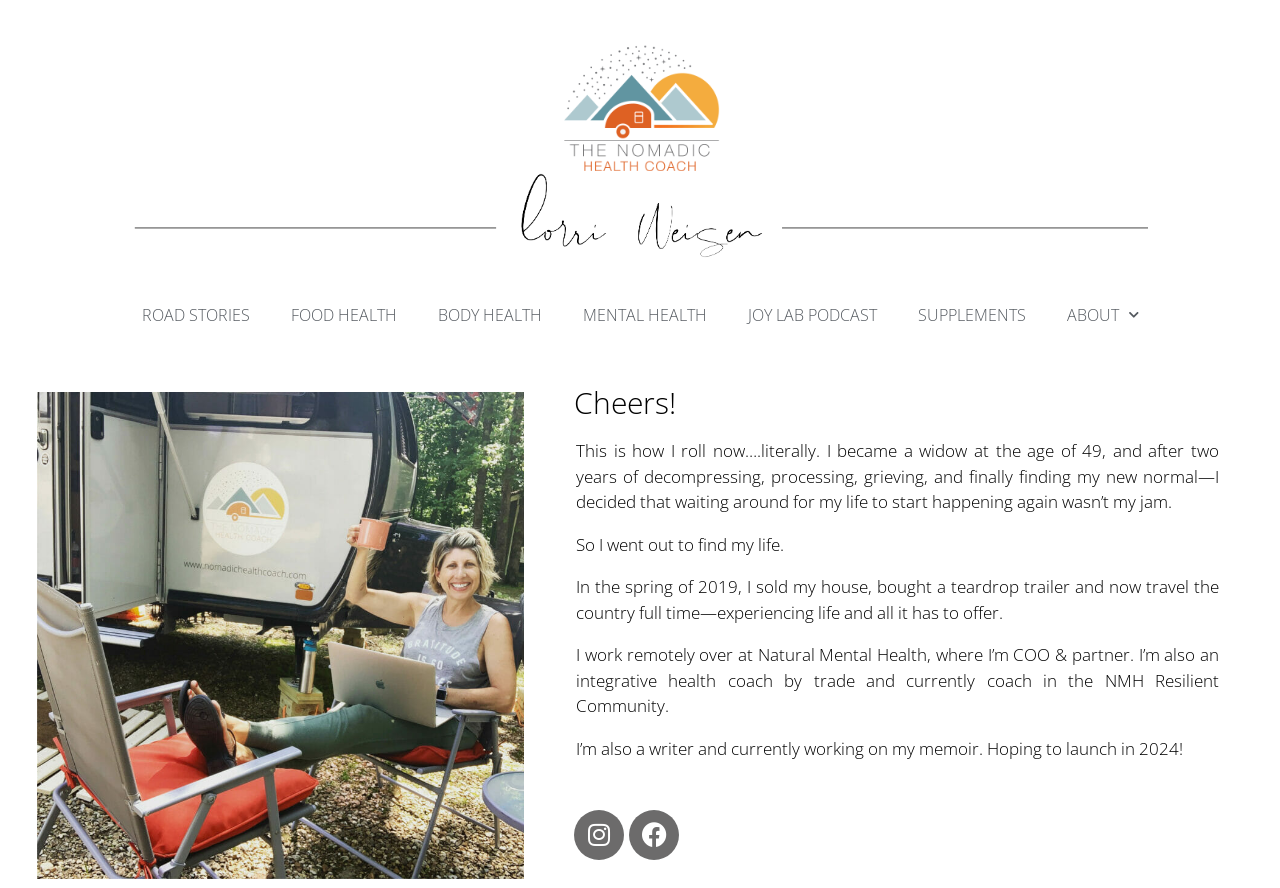Answer succinctly with a single word or phrase:
How many social media links are available?

2